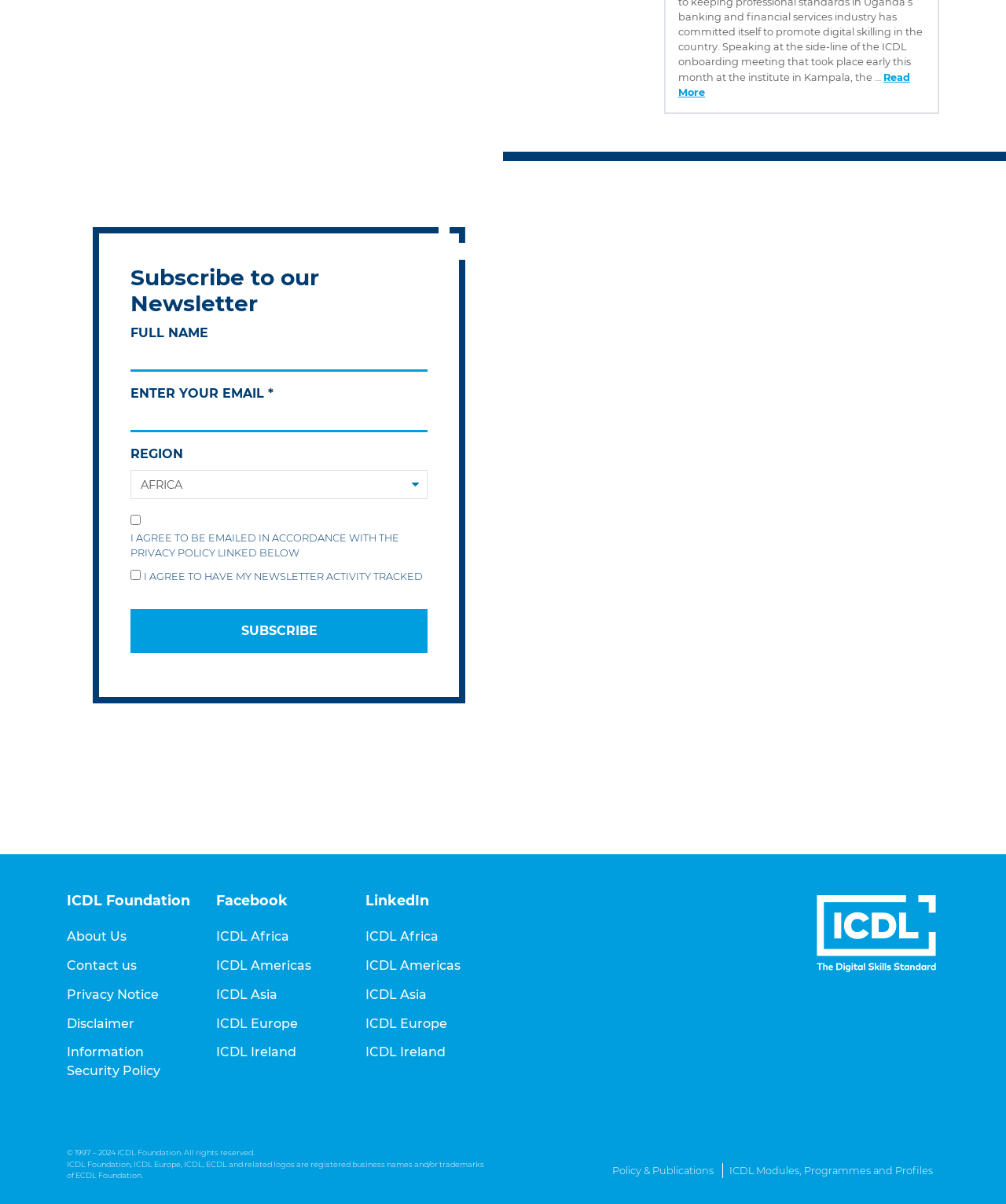Give a concise answer using only one word or phrase for this question:
What is the purpose of the 'SUBSCRIBE' button?

To subscribe to the newsletter